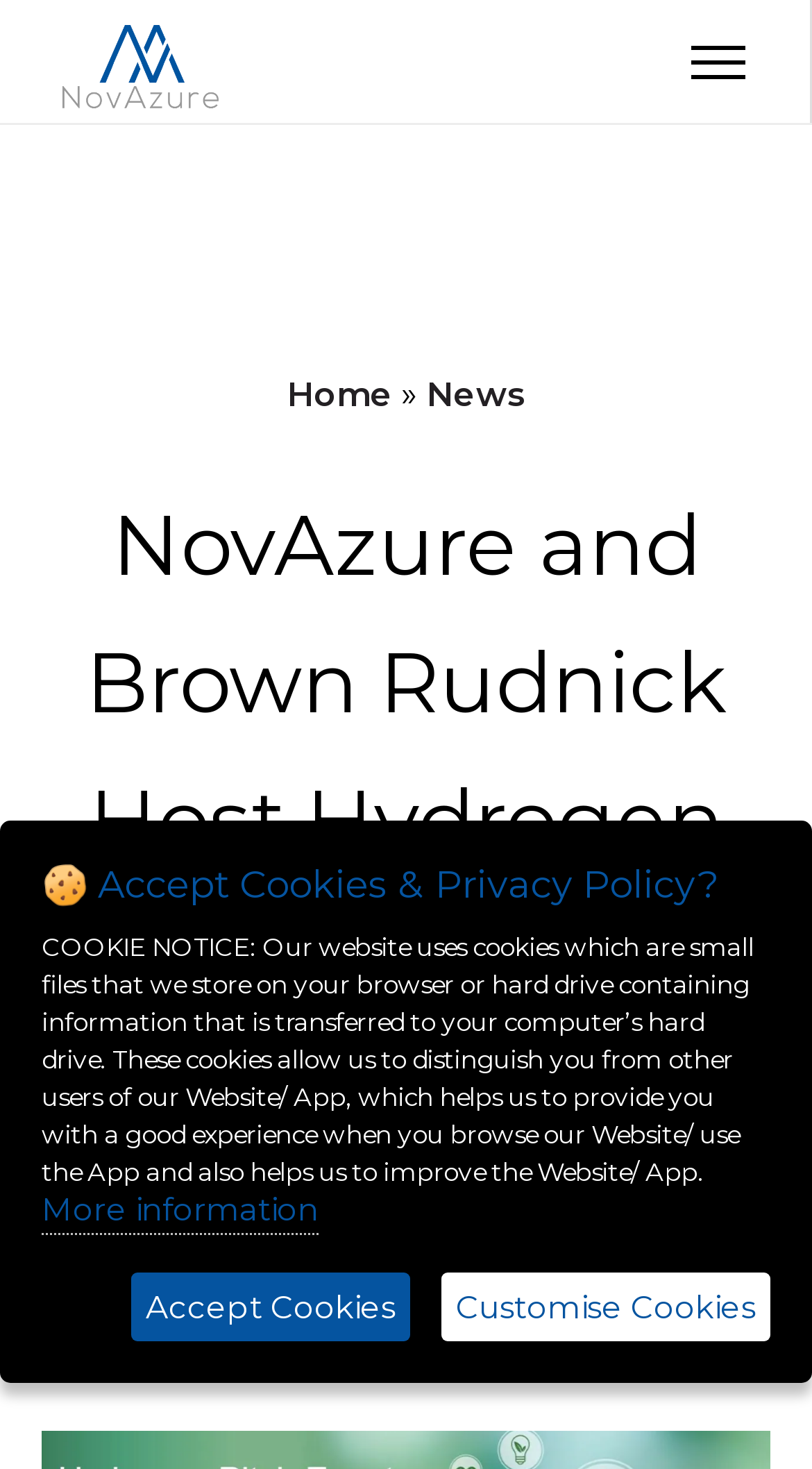Please provide the bounding box coordinates in the format (top-left x, top-left y, bottom-right x, bottom-right y). Remember, all values are floating point numbers between 0 and 1. What is the bounding box coordinate of the region described as: More information

[0.051, 0.81, 0.392, 0.841]